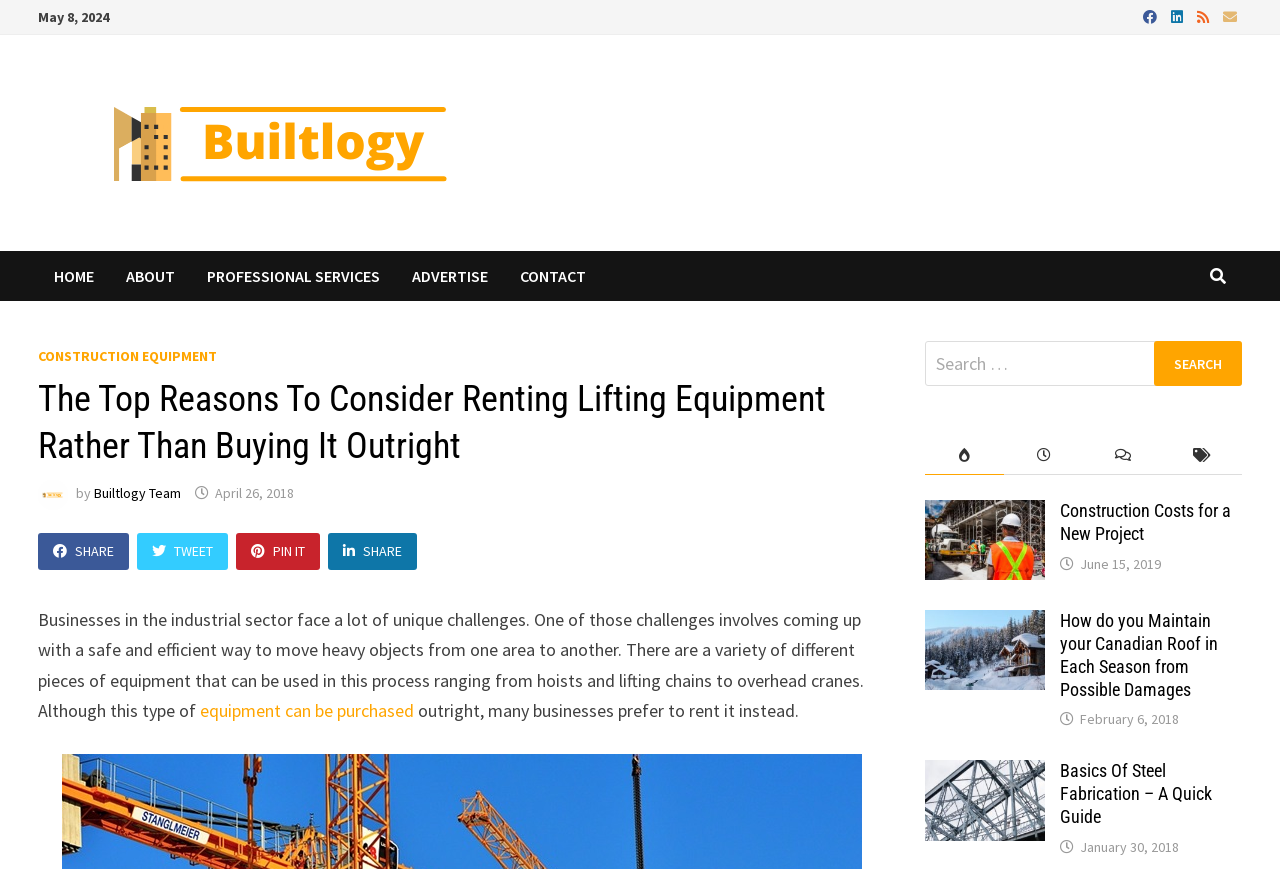What is the author of the article?
Please give a detailed and elaborate answer to the question based on the image.

The author of the article is mentioned below the title, which is 'Builtlogy Team'.